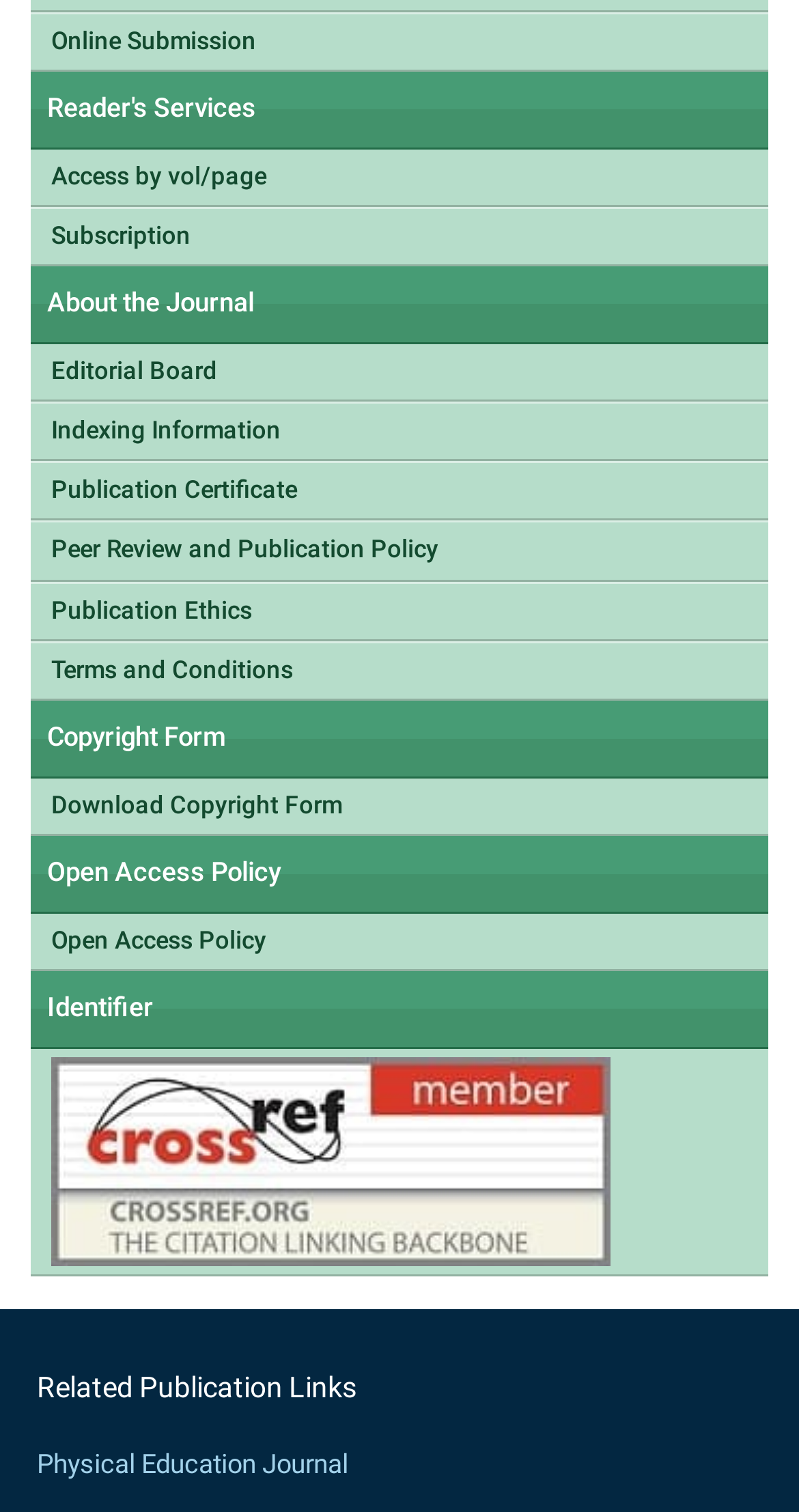What is the heading above the 'Physical Education Journal' link?
Refer to the image and provide a concise answer in one word or phrase.

Related Publication Links